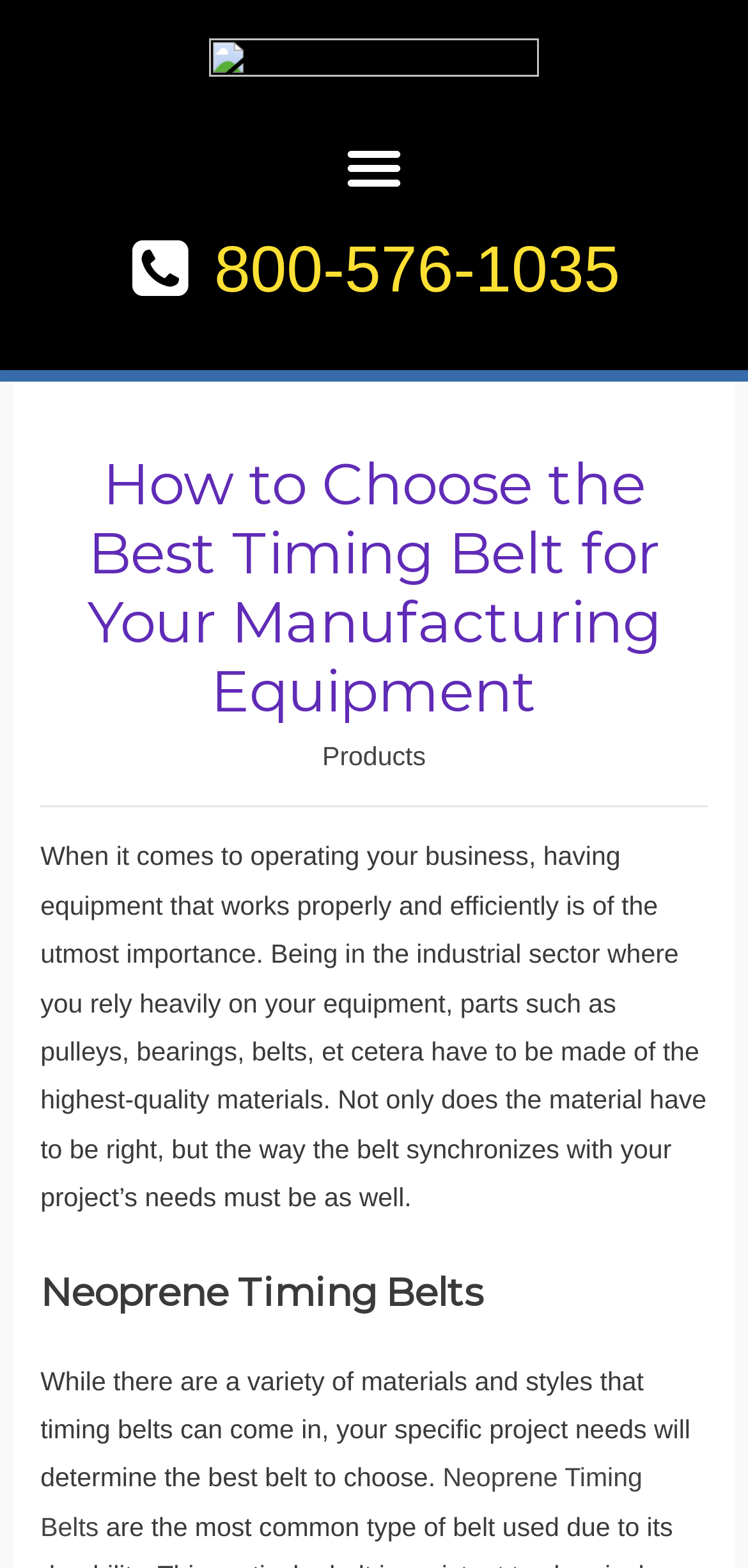Please provide the bounding box coordinates in the format (top-left x, top-left y, bottom-right x, bottom-right y). Remember, all values are floating point numbers between 0 and 1. What is the bounding box coordinate of the region described as: Products

[0.431, 0.473, 0.569, 0.492]